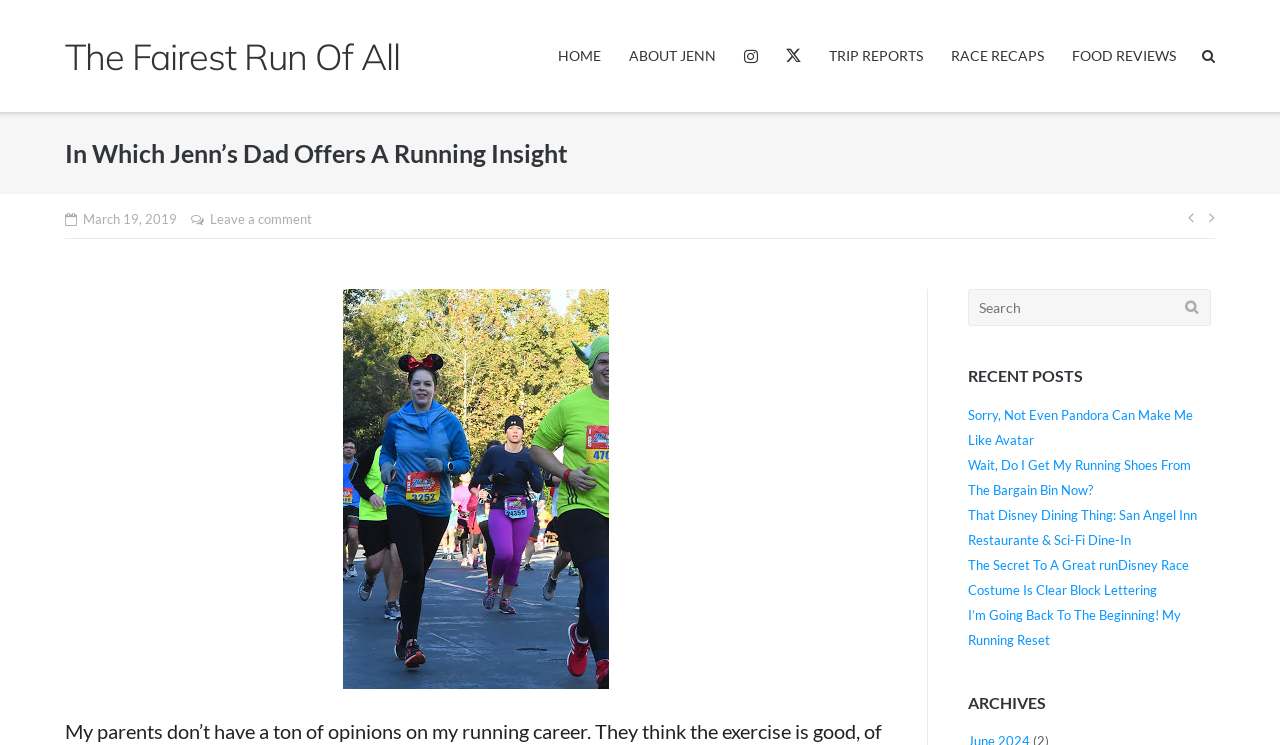Please determine the bounding box coordinates for the UI element described here. Use the format (top-left x, top-left y, bottom-right x, bottom-right y) with values bounded between 0 and 1: HOME

[0.436, 0.0, 0.47, 0.15]